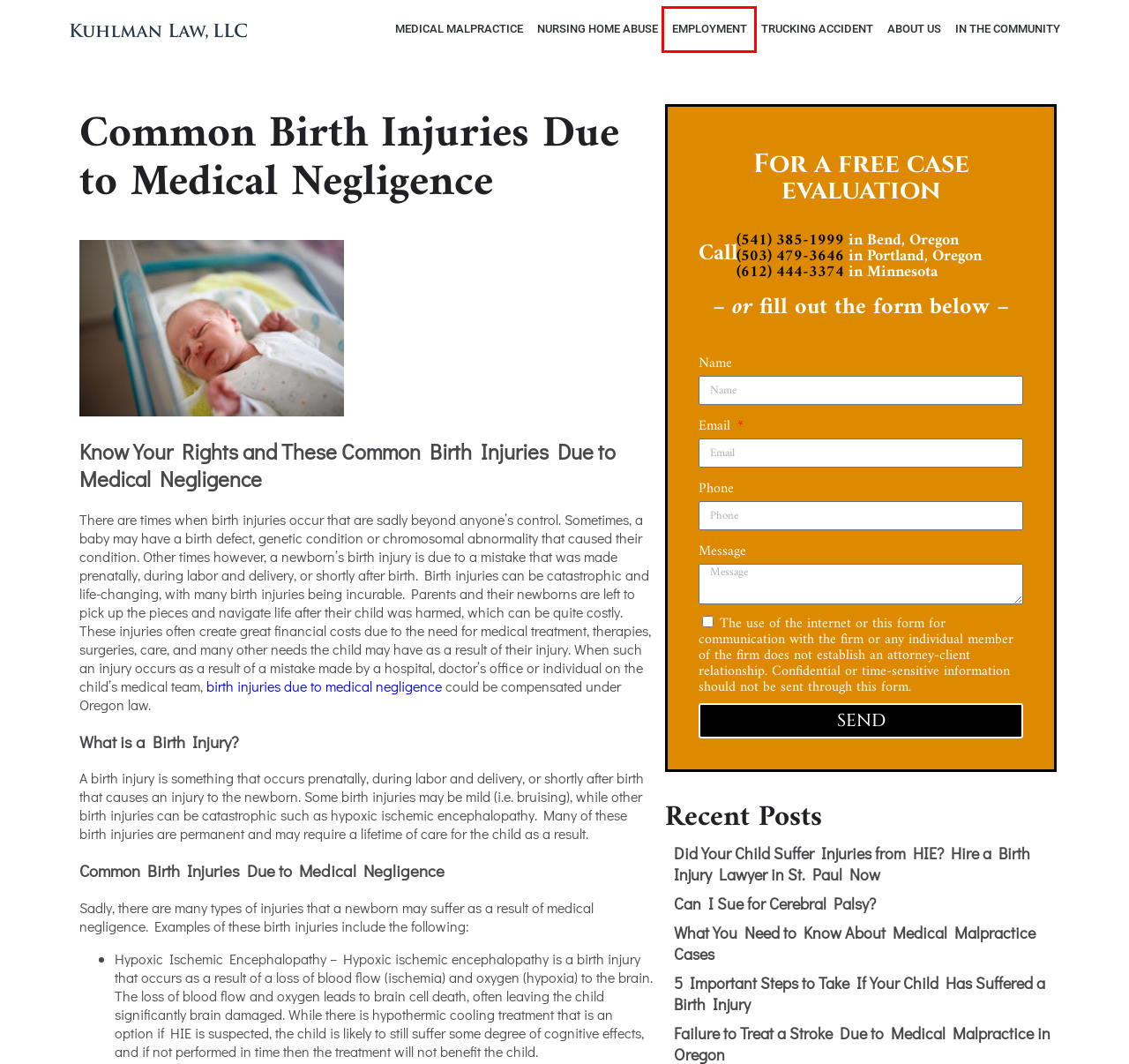You have been given a screenshot of a webpage, where a red bounding box surrounds a UI element. Identify the best matching webpage description for the page that loads after the element in the bounding box is clicked. Options include:
A. Employment - Kuhlman Law
B. Medical Malpractice Attorneys in Oregon | Kuhlman Law
C. 5 Vital Steps for Parents by Oregon Birth Injury Lawyers
D. St. Paul Birth Injury Lawyers Fighting for Your Child's Rights
E. Our Team - Kuhlman Law
F. In the Community - Kuhlman Law
G. Nursing Home Abuse - Kuhlman Law
H. Birth Injury Medical Malpractice Lawyer Bend & Portland OR

A